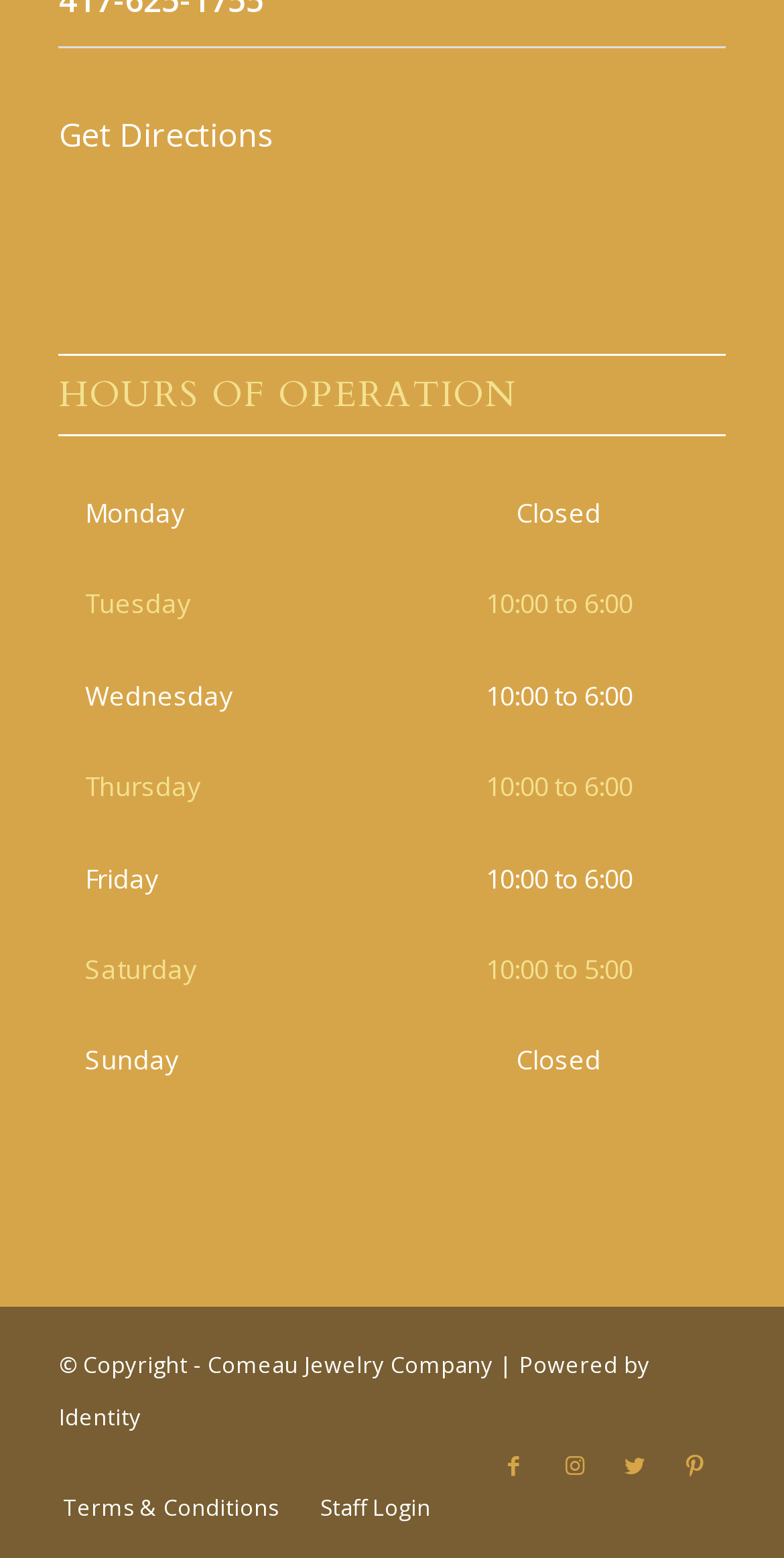Bounding box coordinates should be provided in the format (top-left x, top-left y, bottom-right x, bottom-right y) with all values between 0 and 1. Identify the bounding box for this UI element: Terms & Conditions

[0.08, 0.957, 0.354, 0.976]